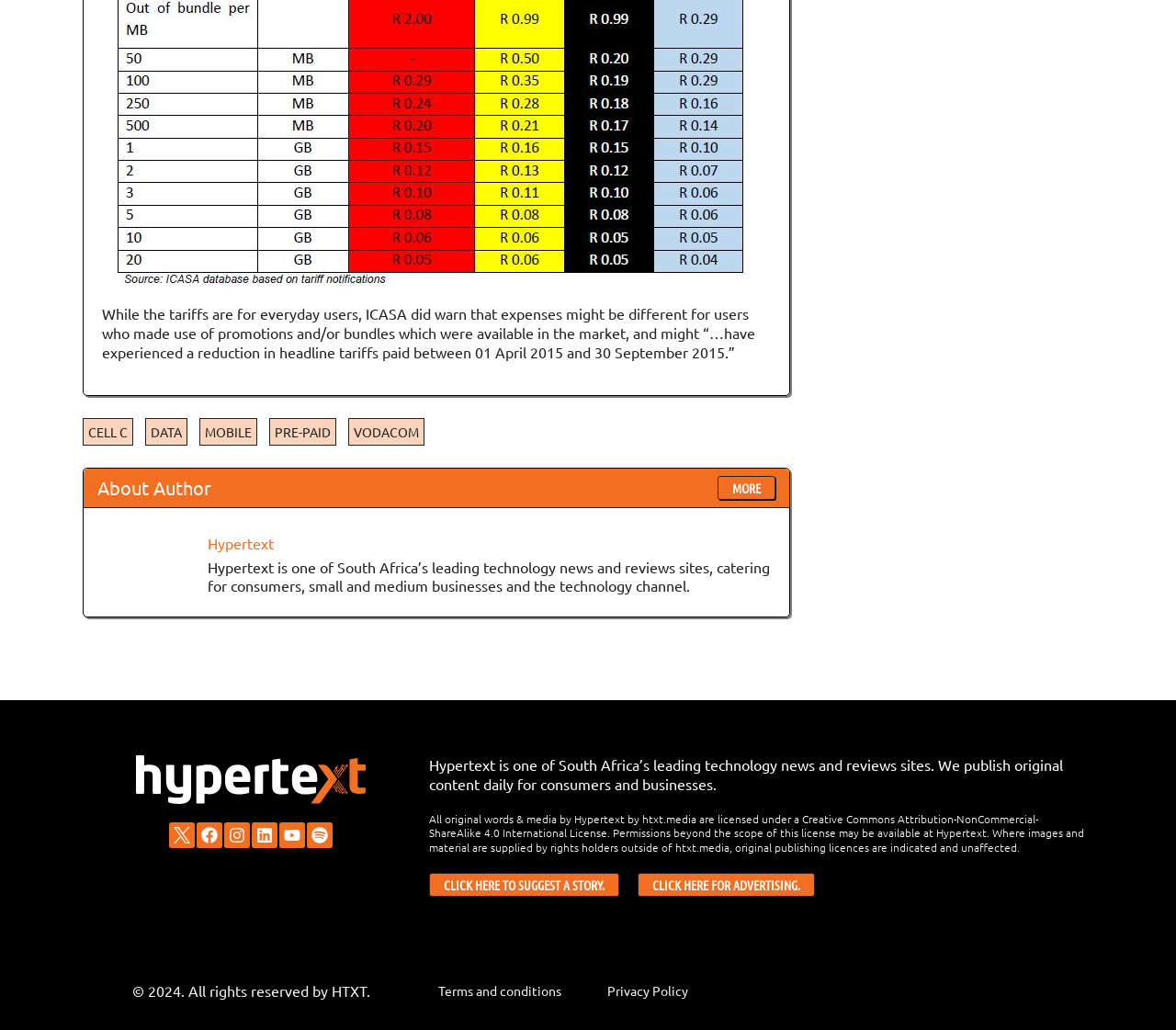Select the bounding box coordinates of the element I need to click to carry out the following instruction: "Visit VODACOM".

[0.296, 0.406, 0.361, 0.432]